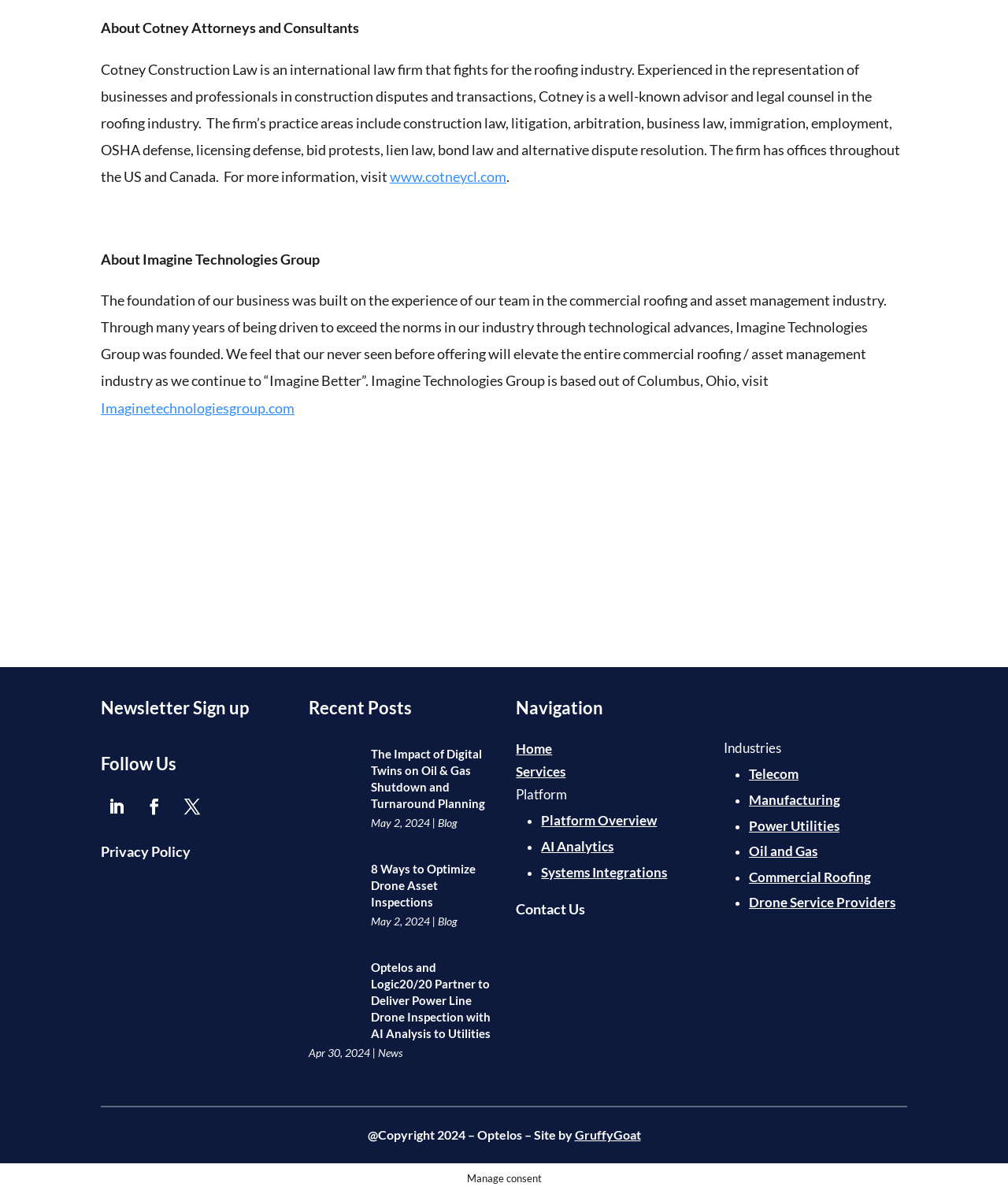Identify the coordinates of the bounding box for the element that must be clicked to accomplish the instruction: "Read the privacy policy".

[0.1, 0.706, 0.189, 0.72]